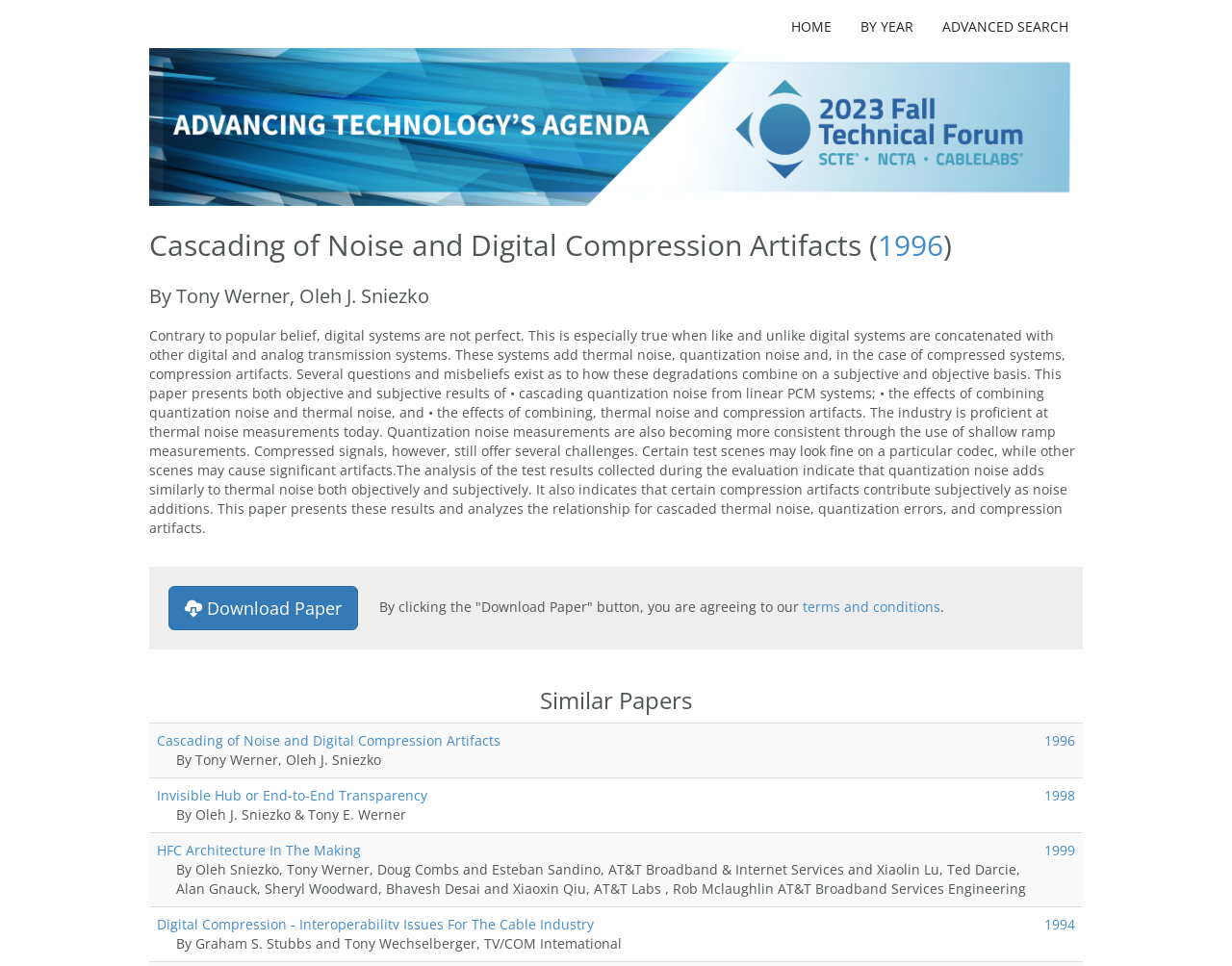What is the topic of the similar paper 'Invisible Hub or End-to-End Transparency'?
Answer the question with a single word or phrase by looking at the picture.

Invisible Hub or End-to-End Transparency